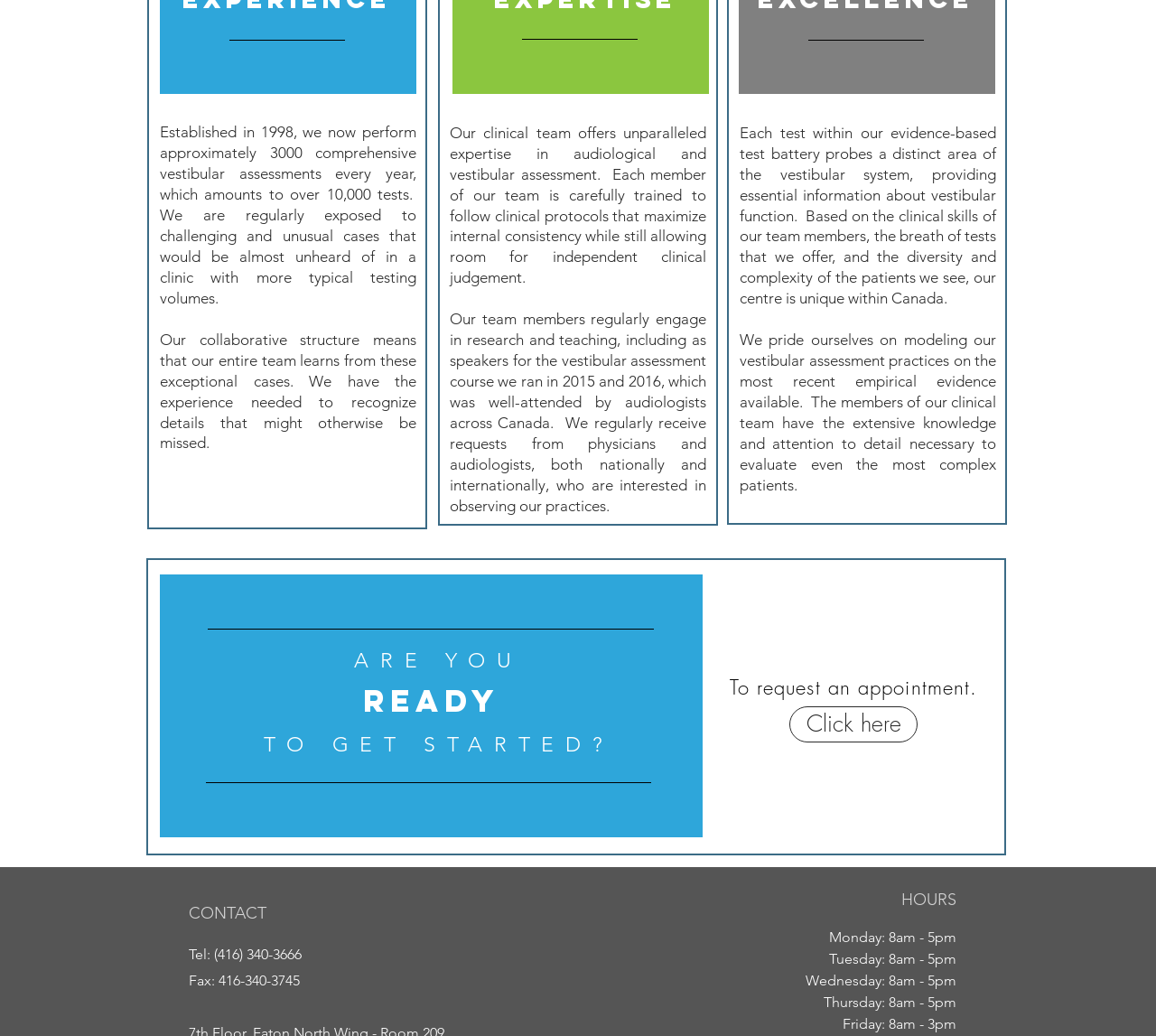Identify the bounding box coordinates of the area that should be clicked in order to complete the given instruction: "Click on the 'Click here' link". The bounding box coordinates should be four float numbers between 0 and 1, i.e., [left, top, right, bottom].

[0.683, 0.682, 0.794, 0.716]